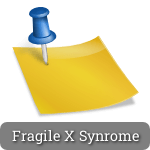What is the name of the genetic condition depicted?
Carefully analyze the image and provide a detailed answer to the question.

The caption explicitly states that the words 'Fragile X Syndrome' are prominently displayed below the sticky note, indicating that this is the name of the genetic condition being depicted.